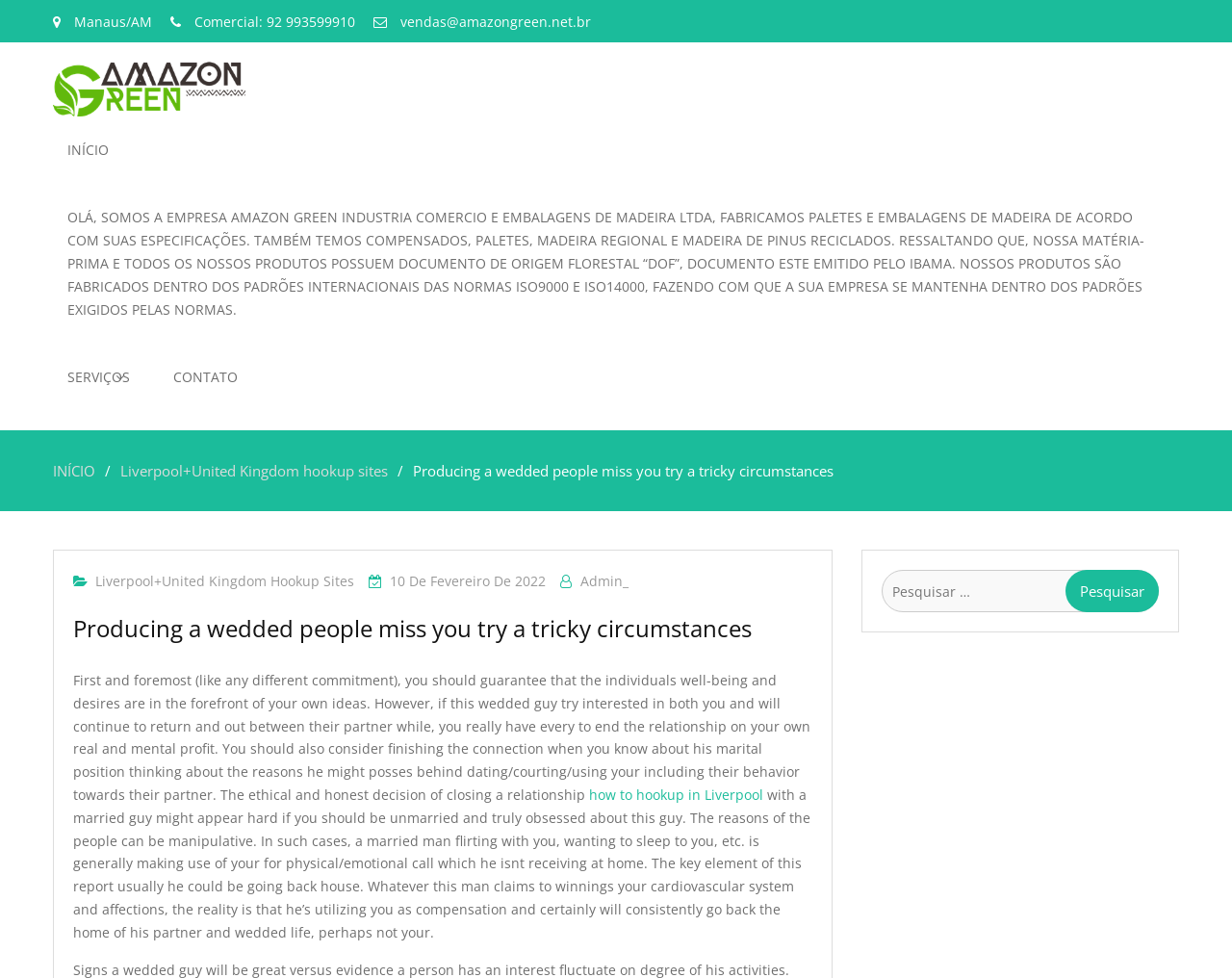Summarize the webpage with a detailed and informative caption.

This webpage appears to be a company website, specifically Amazon Green, an industrial commerce and wood packaging company. At the top left corner, there is a section displaying the company's location, "Manaus/AM", and contact information, including a commercial phone number and email address.

Below this section, there is a prominent logo of Amazon Green, which is also a link. To the right of the logo, there are three main navigation links: "INÍCIO" (Home), "SERVIÇOS" (Services), and "CONTATO" (Contact).

The main content of the webpage is a lengthy paragraph describing the company's products and services, including the fabrication of wooden pallets and packaging according to customer specifications. The text also highlights the company's commitment to sustainability, mentioning the use of certified wood and compliance with international standards.

Below this paragraph, there is a navigation section labeled "Breadcrumbs" with links to "INÍCIO", "Liverpool+United Kingdom hookup sites", and a descriptive text "Producing a wedded people miss you try a tricky circumstances". This section appears to be a blog or article section, with links to related articles and a timestamp.

The main article section is divided into several paragraphs, discussing the topic of relationships with married men. The text provides advice and warnings about getting involved with someone who is already married, highlighting the potential risks and consequences.

On the right side of the webpage, there is a search bar with a label "Pesquisar por:" (Search by:) and a button to initiate the search.